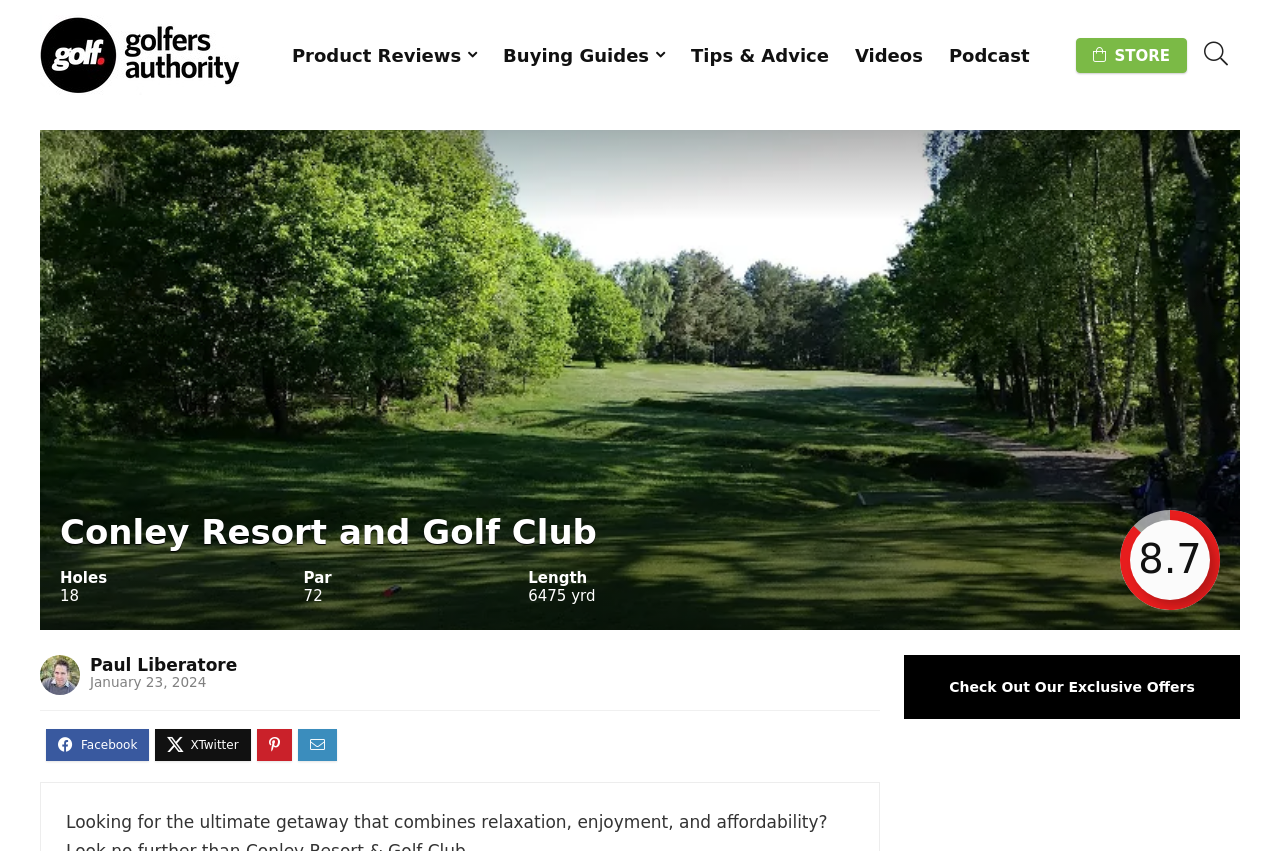Determine the bounding box for the described UI element: "Videos".

[0.658, 0.03, 0.731, 0.099]